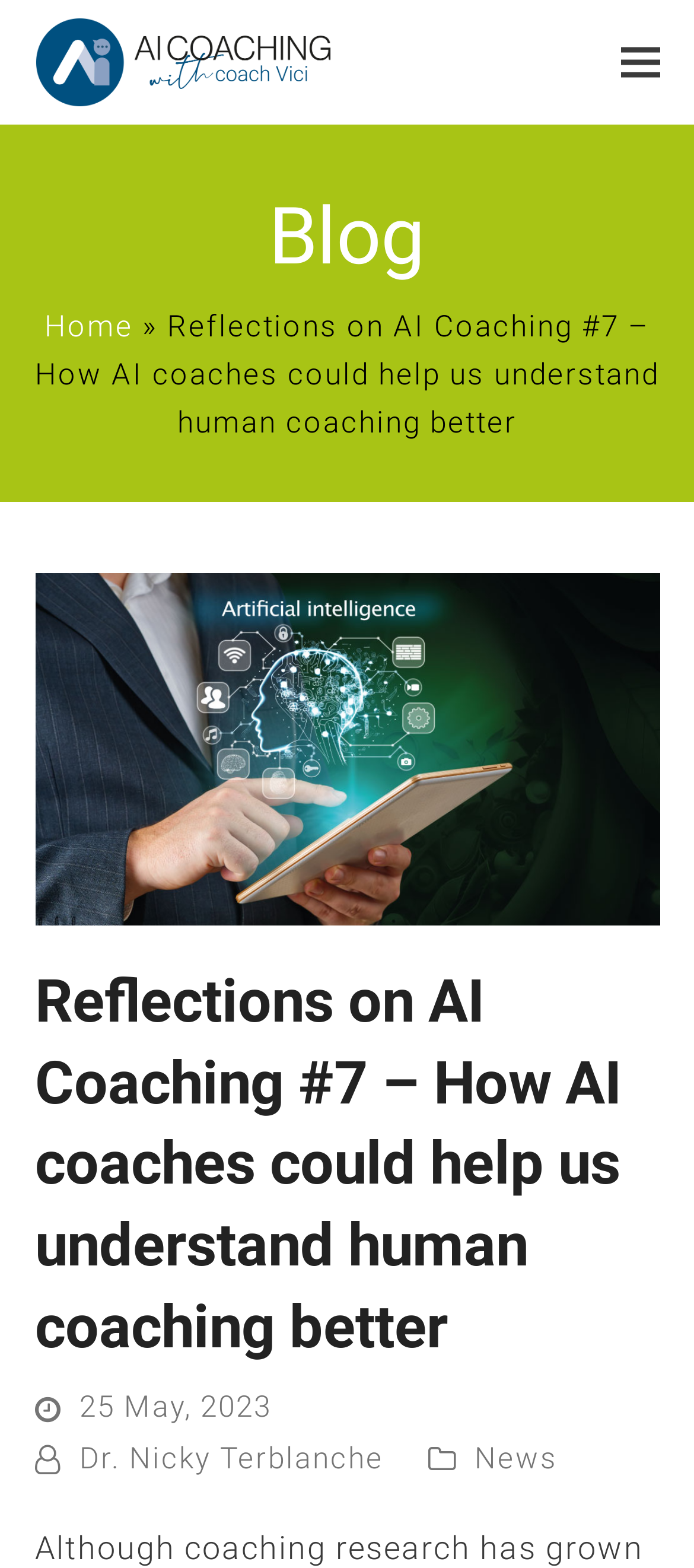Based on the element description, predict the bounding box coordinates (top-left x, top-left y, bottom-right x, bottom-right y) for the UI element in the screenshot: alt="Coach VICI"

[0.05, 0.026, 0.477, 0.05]